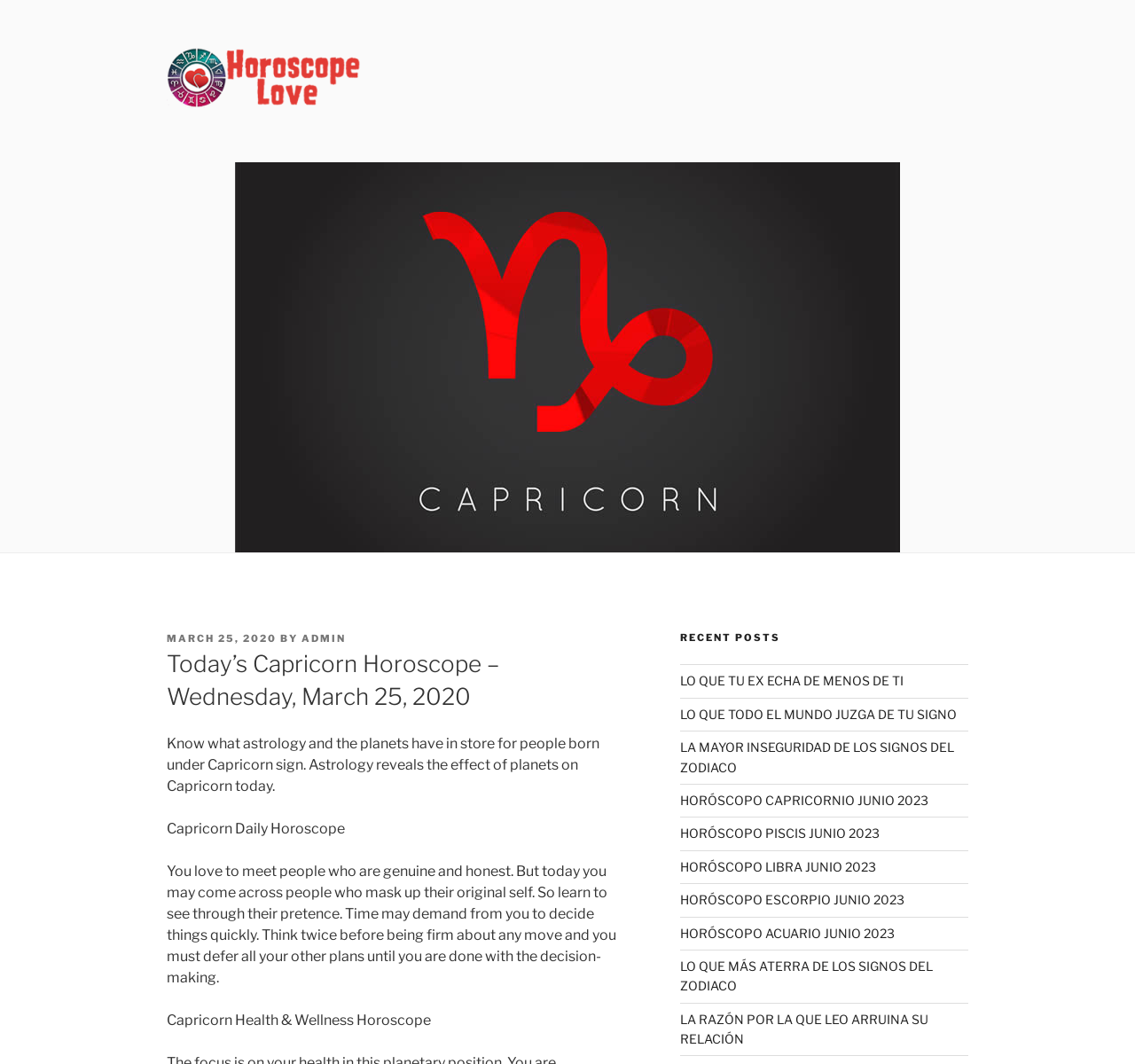What is the topic of the health and wellness horoscope?
Based on the screenshot, provide a one-word or short-phrase response.

Not specified